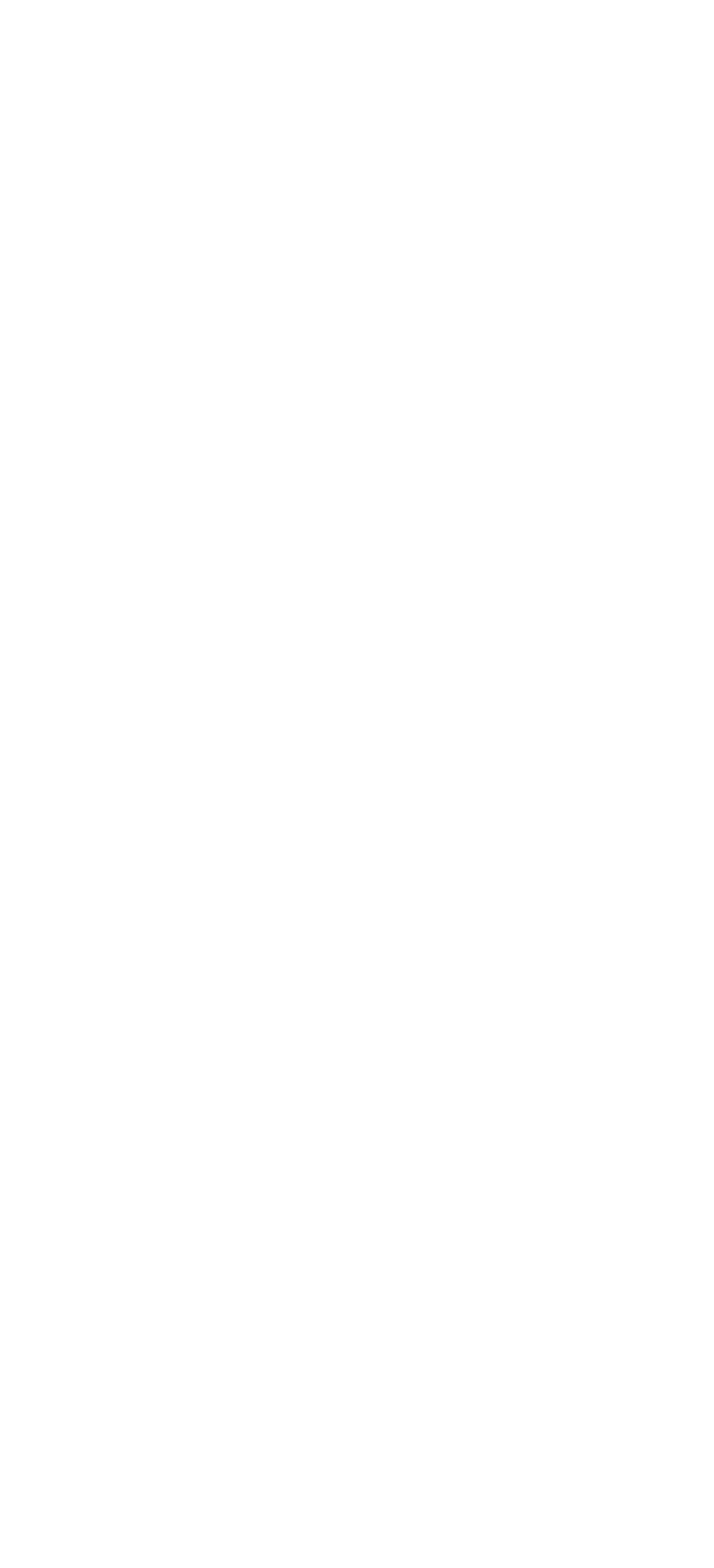Provide a one-word or short-phrase answer to the question:
How many sections are there for parent details?

2